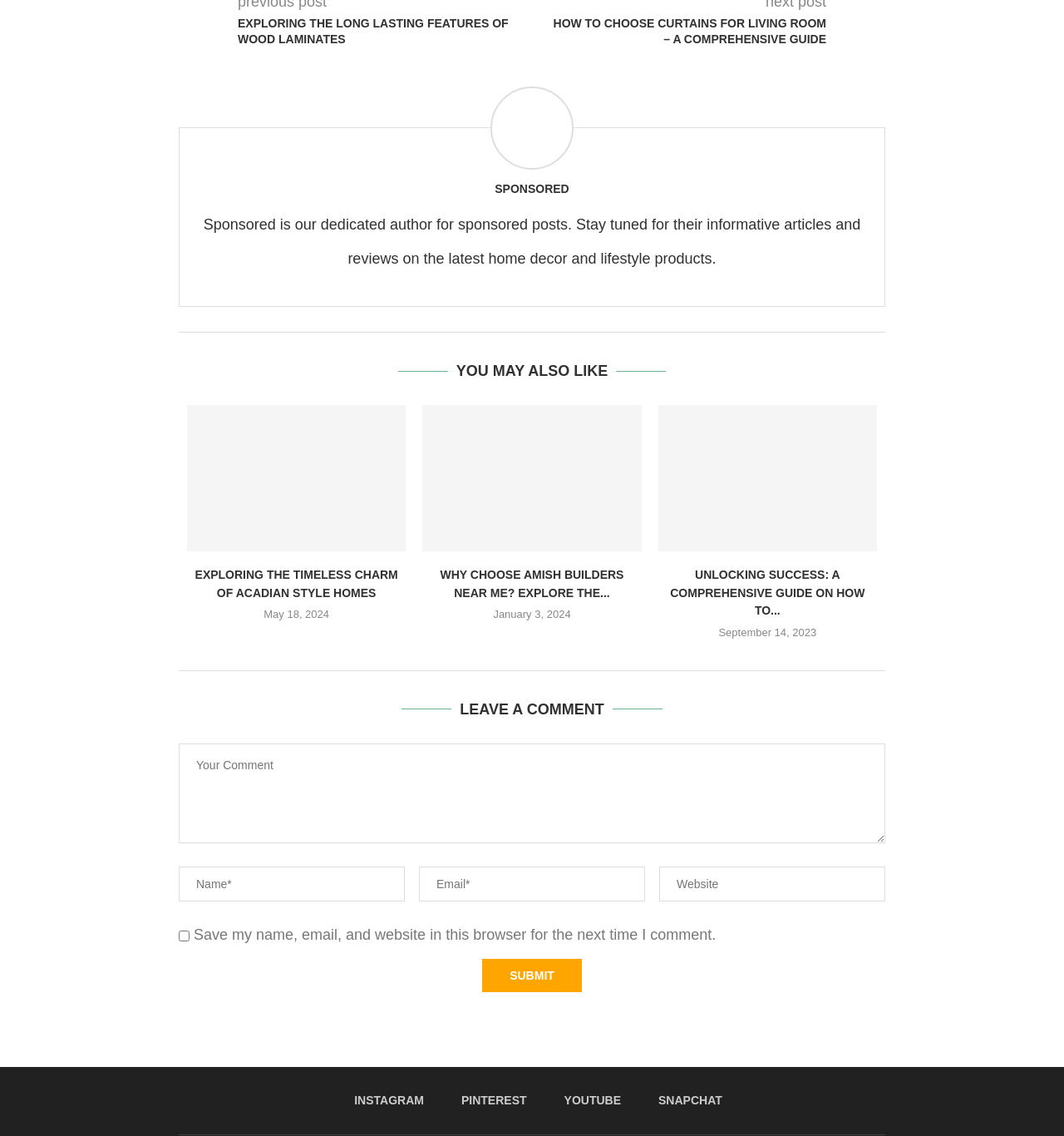Identify the bounding box for the described UI element: "the center, a pilates studio".

None